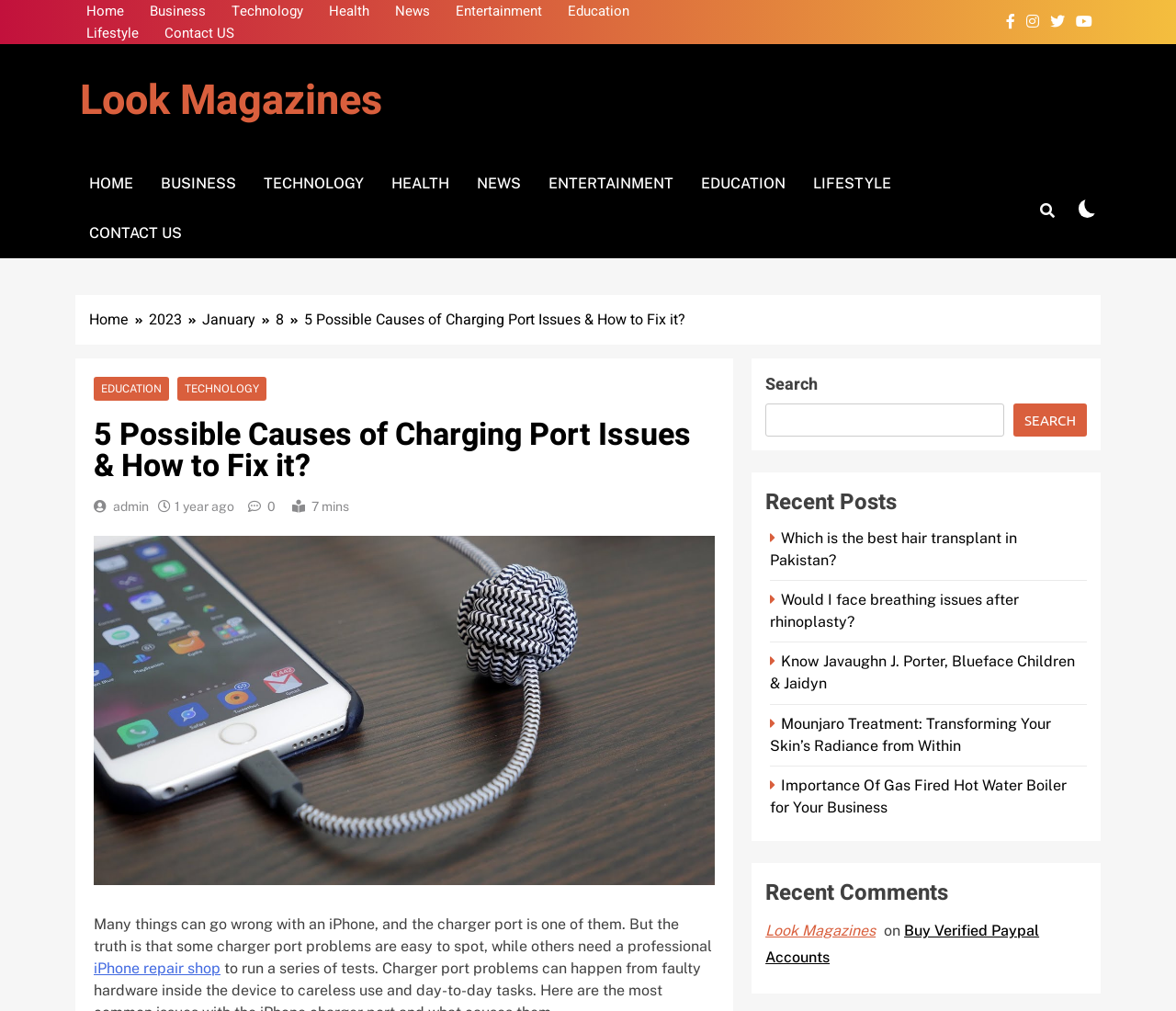Please locate the bounding box coordinates of the element that should be clicked to achieve the given instruction: "Visit the 'iPhone repair shop'".

[0.08, 0.949, 0.188, 0.967]